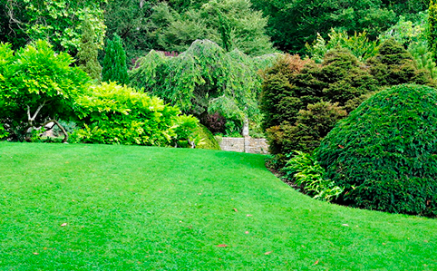Using the elements shown in the image, answer the question comprehensively: What is the purpose of the garden design?

The caption states that the tranquil landscape 'exemplifies the art of garden design, blending natural elements harmoniously while enhancing the overall aesthetic appeal of outdoor spaces', implying that the primary purpose of the garden design is to enhance the aesthetic appeal of the outdoor space.